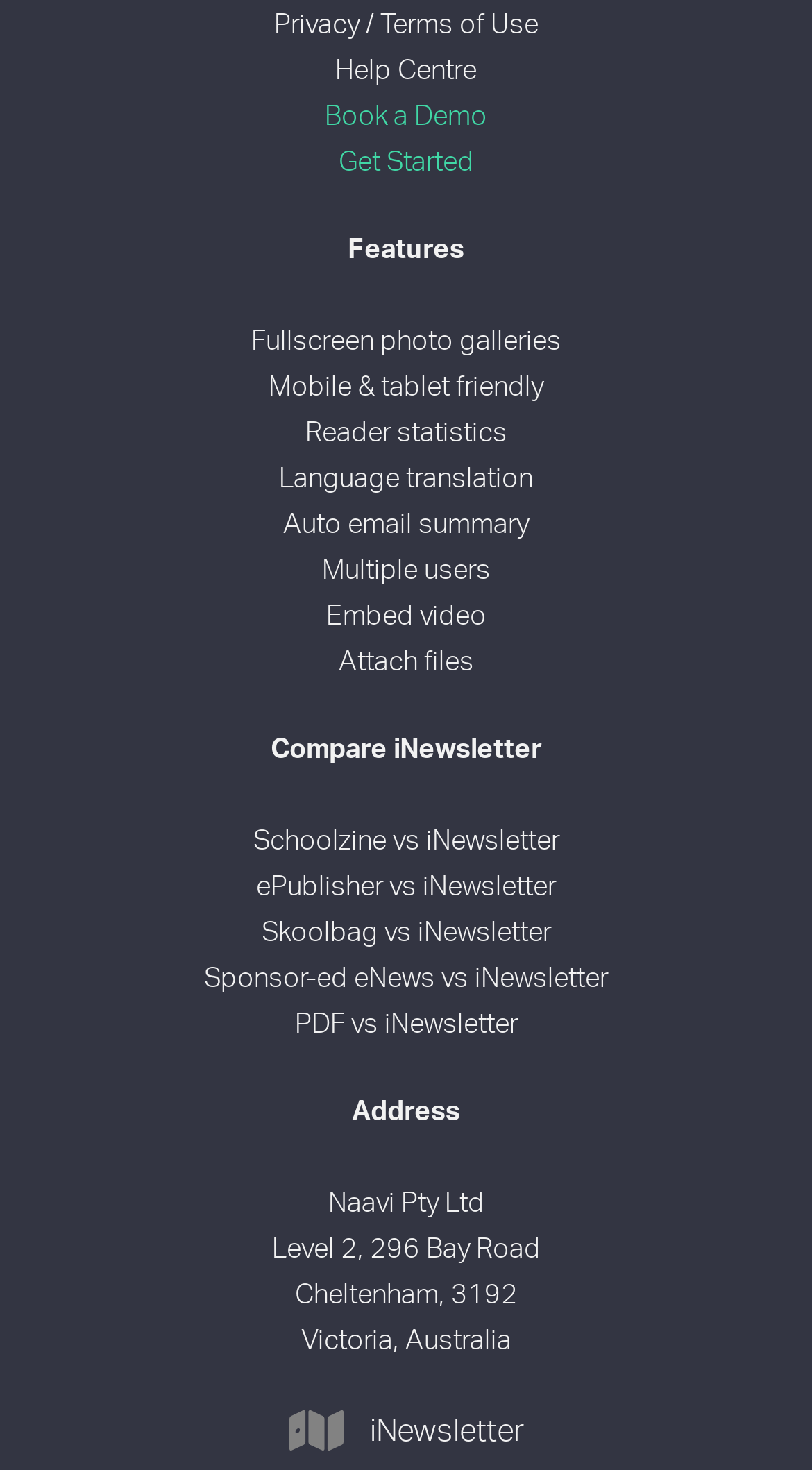How many comparison links are provided?
Based on the image, answer the question with as much detail as possible.

I counted the number of links under the 'Compare iNewsletter' heading, and there are 5 comparison links provided, including 'Schoolzine vs iNewsletter', 'ePublisher vs iNewsletter', and so on.